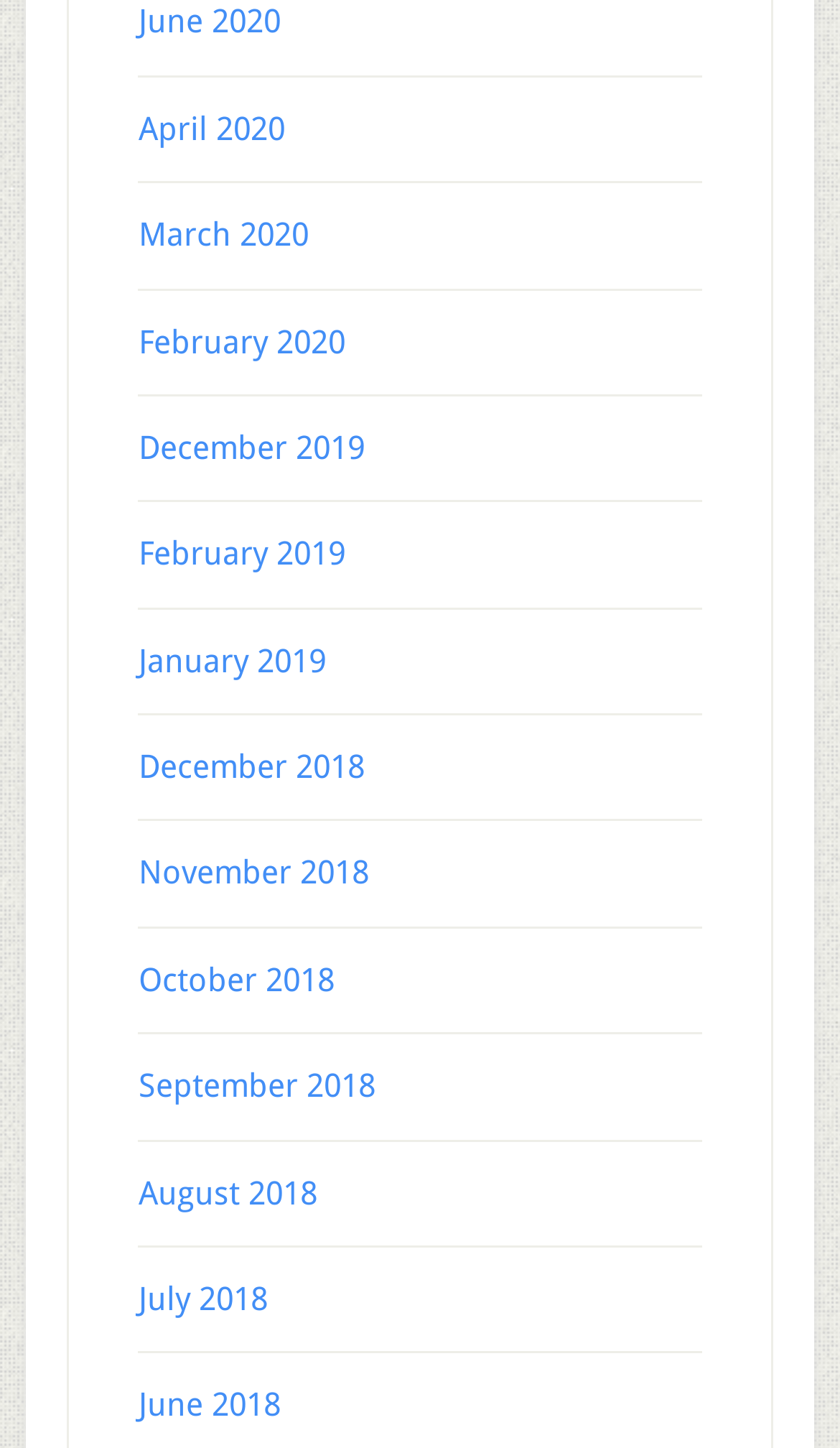Locate the bounding box coordinates of the element you need to click to accomplish the task described by this instruction: "view April 2020".

[0.165, 0.076, 0.339, 0.102]